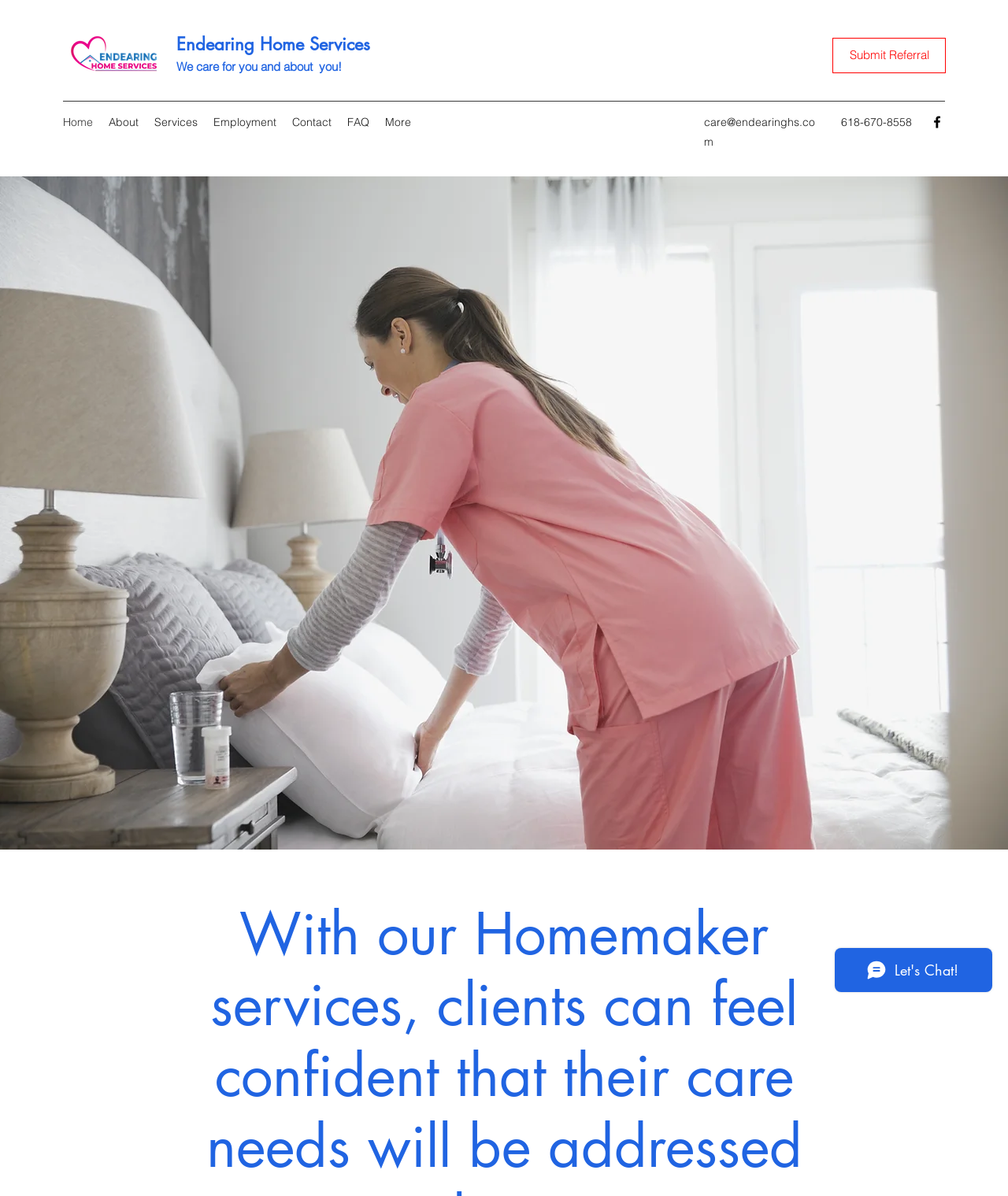Locate the bounding box coordinates of the element's region that should be clicked to carry out the following instruction: "Visit the About page". The coordinates need to be four float numbers between 0 and 1, i.e., [left, top, right, bottom].

[0.1, 0.092, 0.145, 0.112]